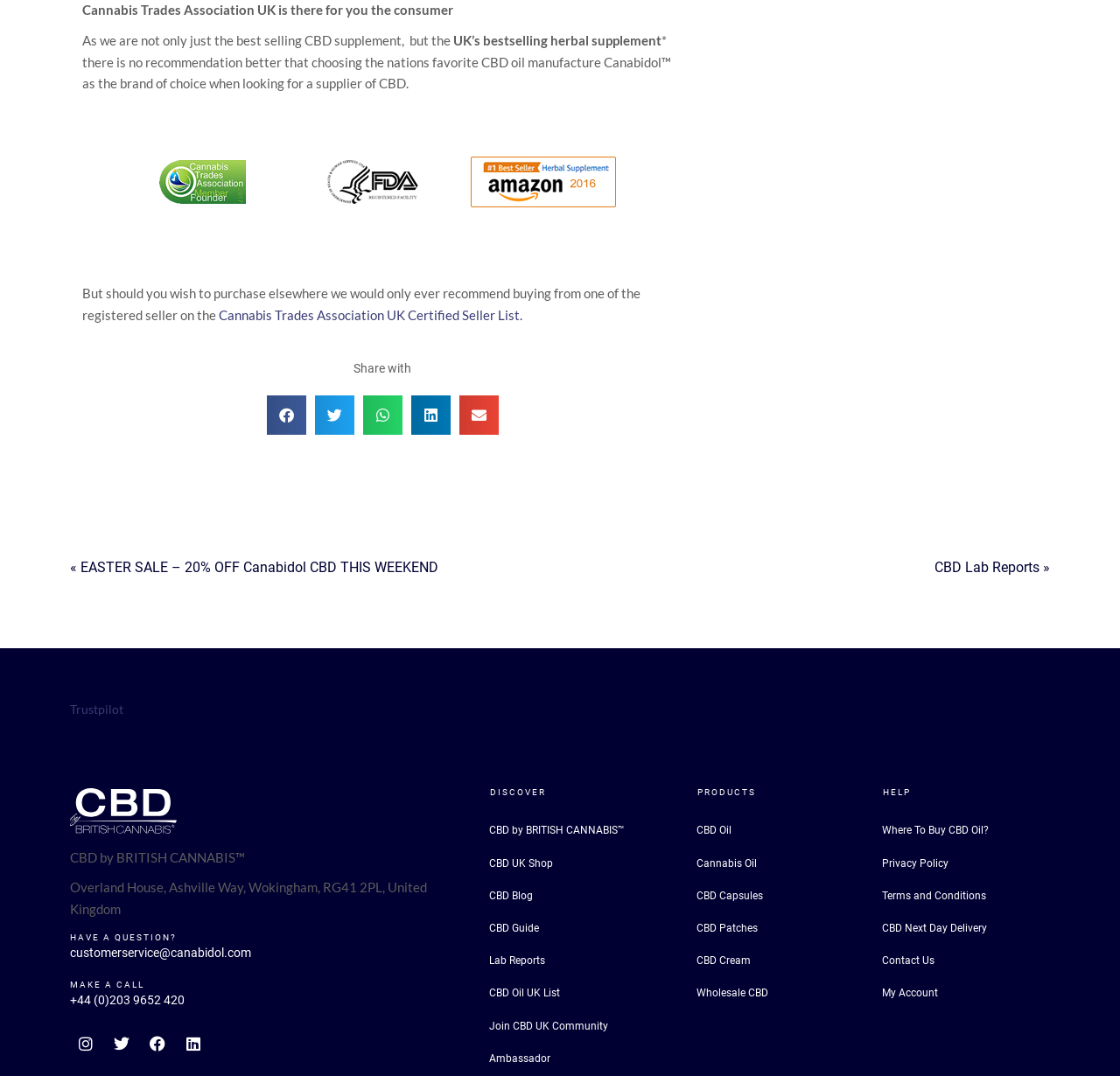Please determine the bounding box coordinates for the UI element described as: "Where To Buy CBD Oil?".

[0.776, 0.757, 0.938, 0.787]